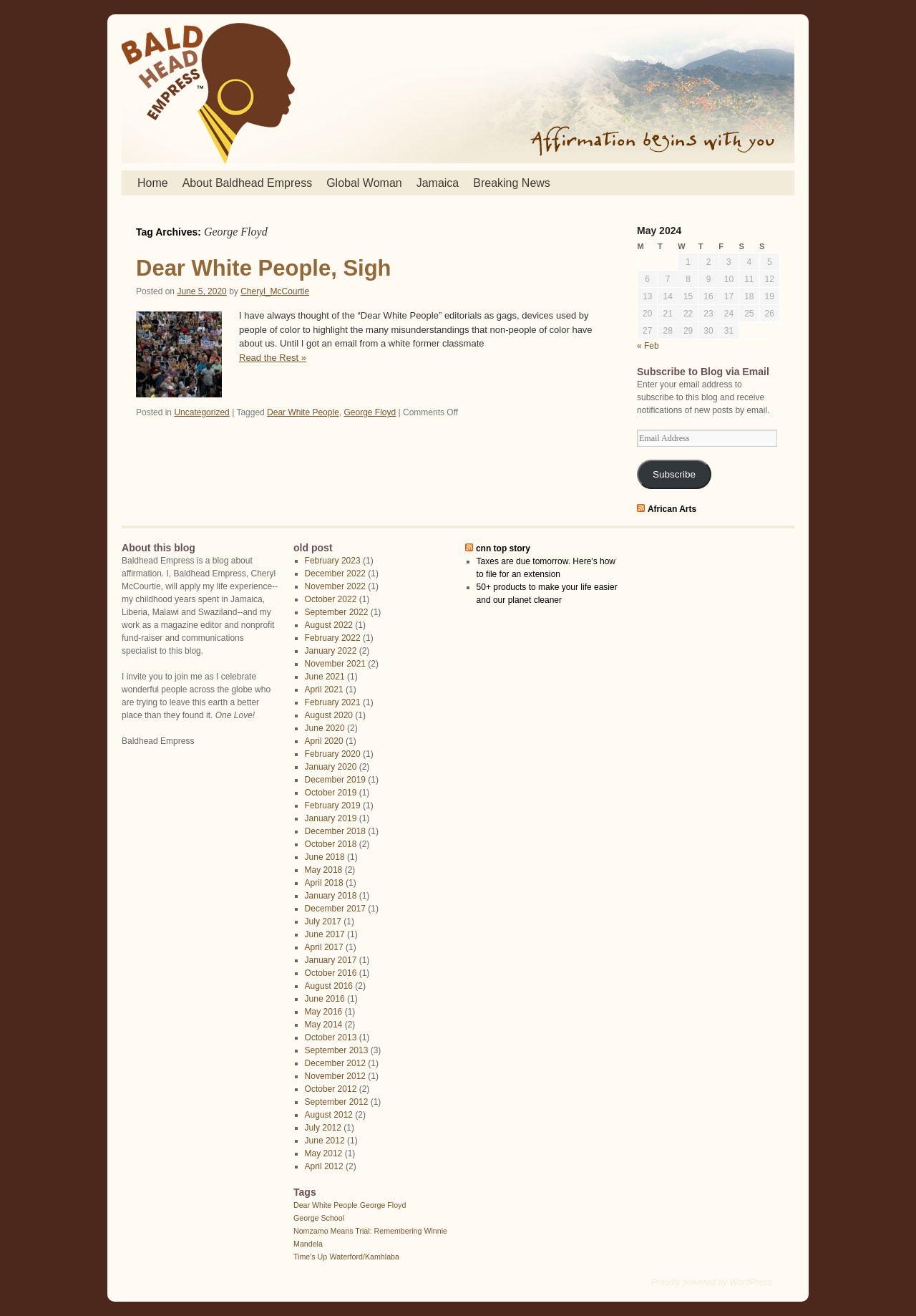How many links are there in the main navigation?
Using the information from the image, give a concise answer in one word or a short phrase.

6